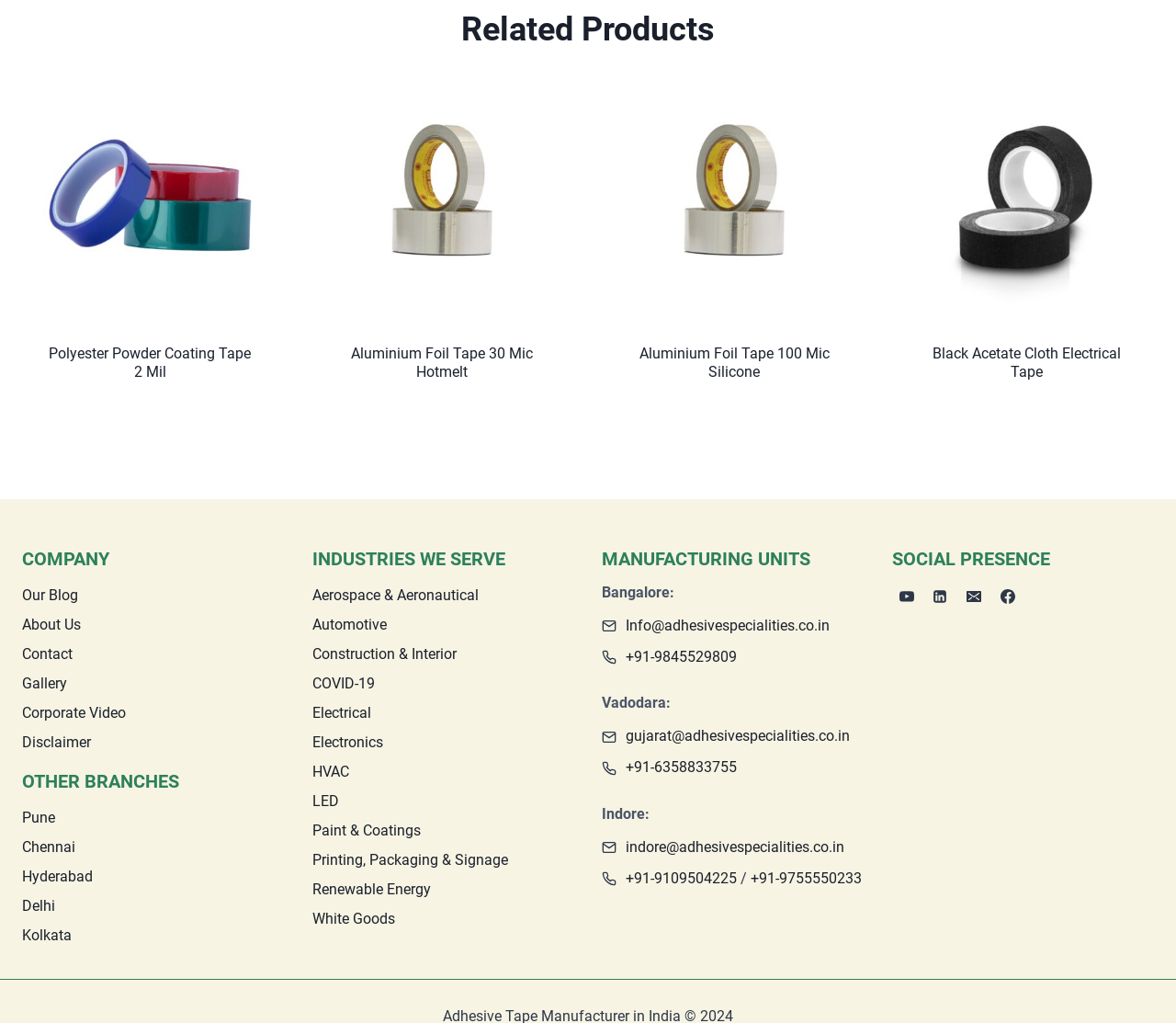Please answer the following question using a single word or phrase: What is the category of products listed under 'Related Products'?

Tapes